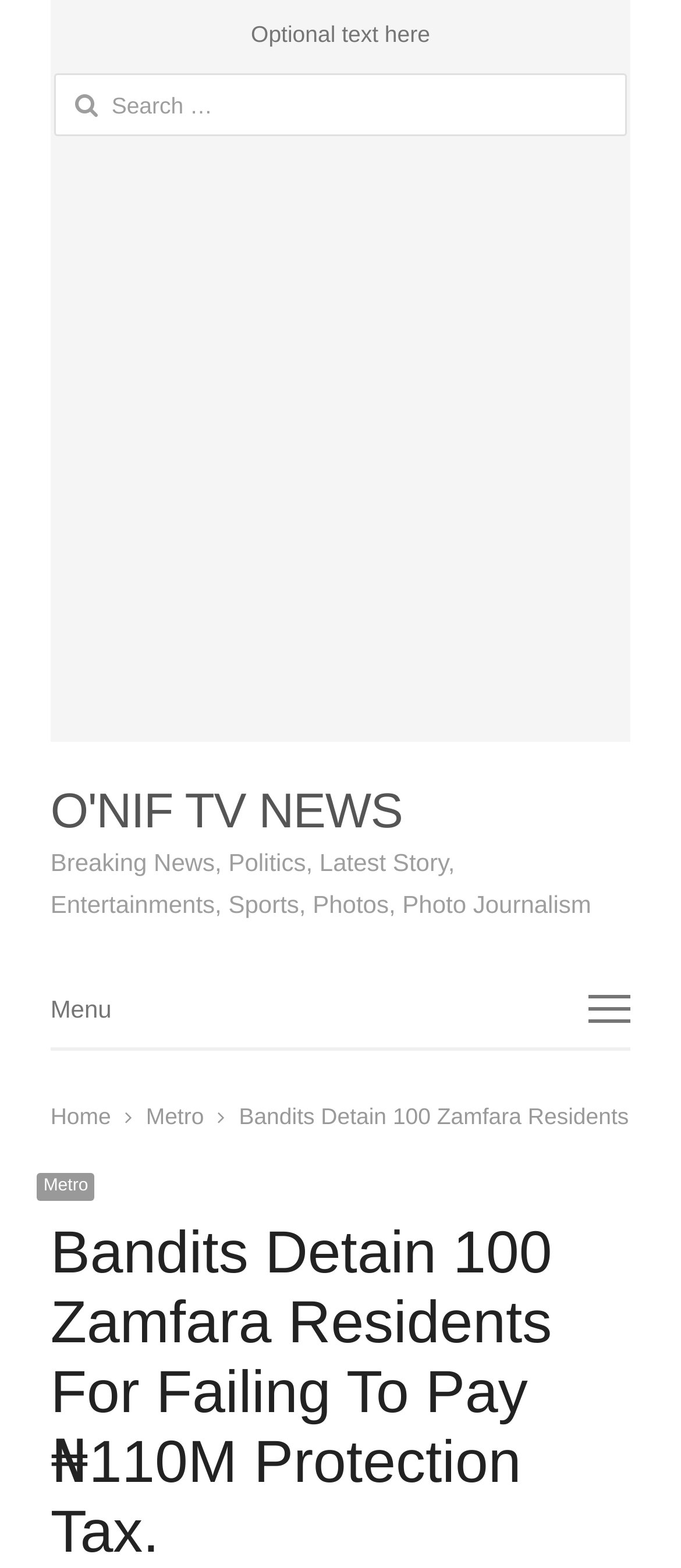Bounding box coordinates are specified in the format (top-left x, top-left y, bottom-right x, bottom-right y). All values are floating point numbers bounded between 0 and 1. Please provide the bounding box coordinate of the region this sentence describes: Metro

[0.214, 0.703, 0.299, 0.72]